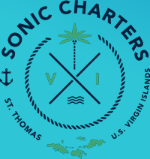What is the abbreviation 'VI' for?
Using the screenshot, give a one-word or short phrase answer.

Virgin Islands